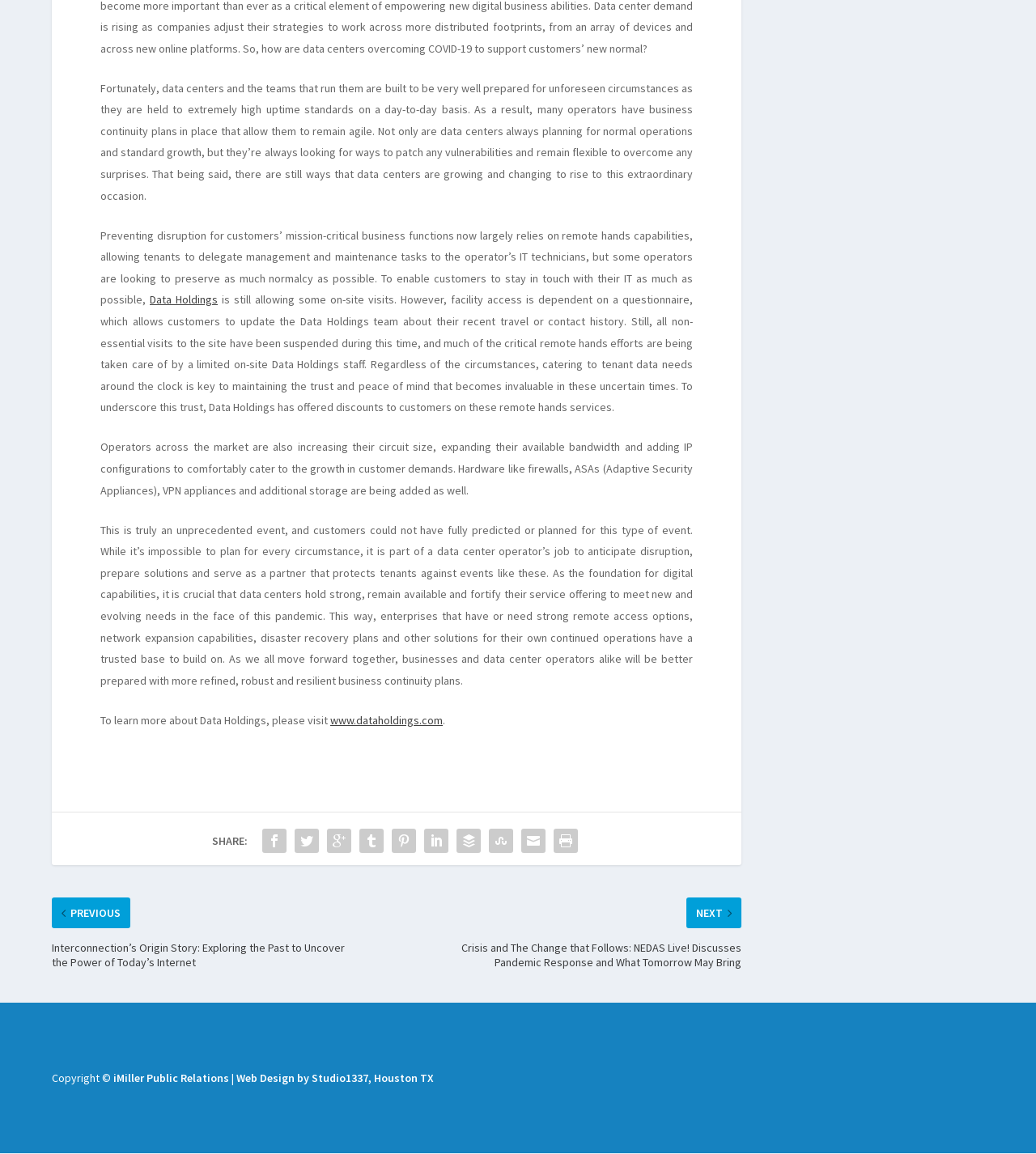Please answer the following question using a single word or phrase: 
Who designed the website of Data Holdings?

Studio1337, Houston TX